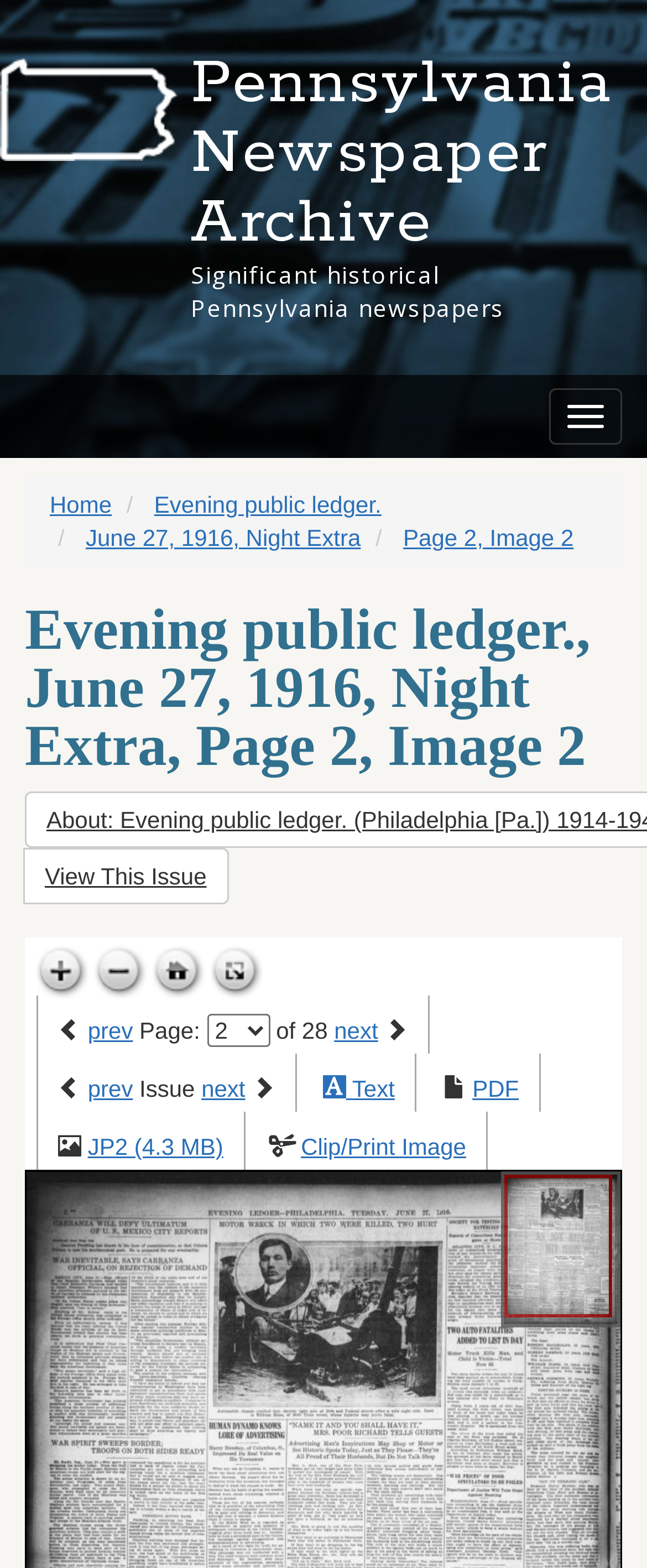Please provide a one-word or short phrase answer to the question:
What is the current page number?

2